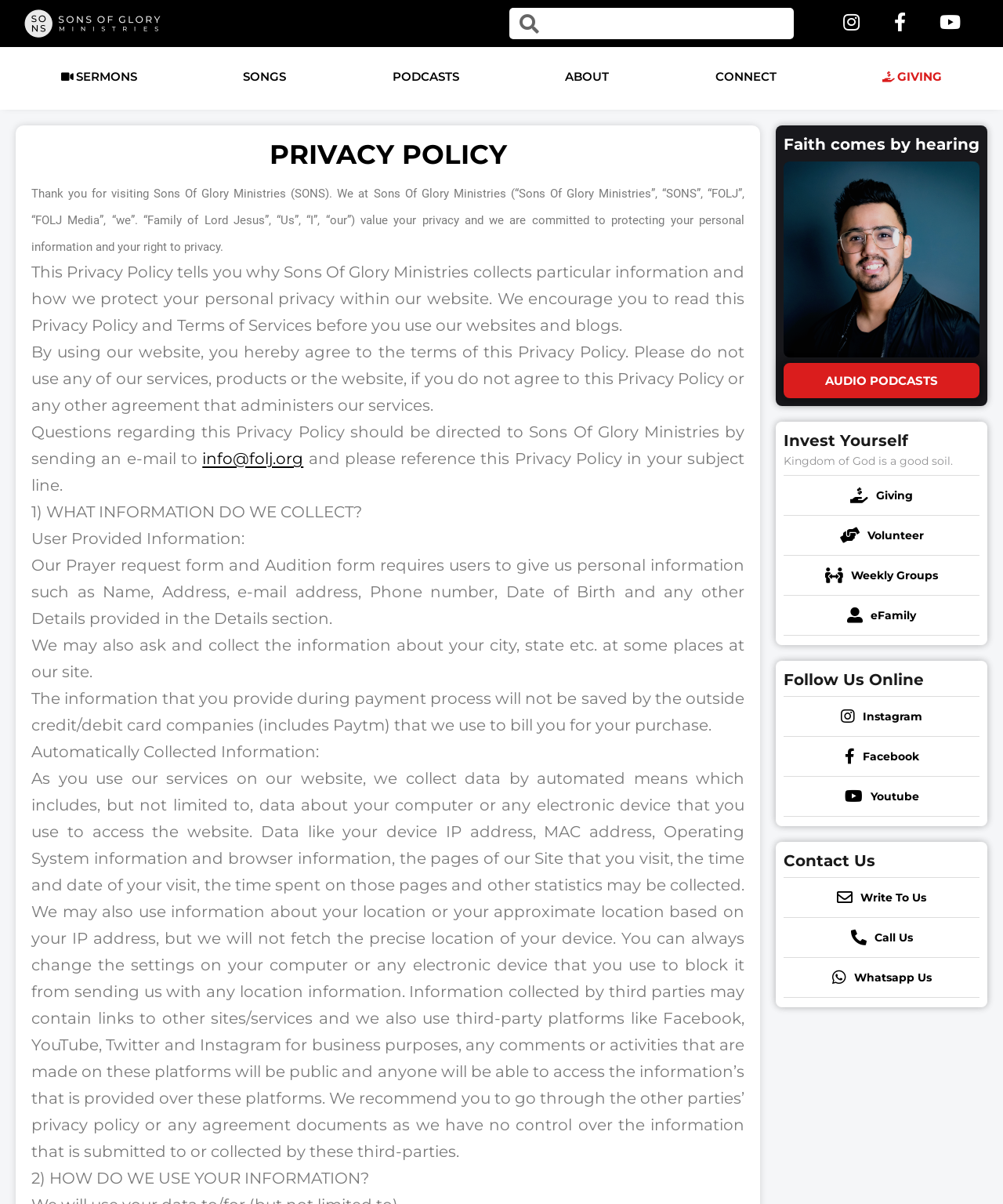For the element described, predict the bounding box coordinates as (top-left x, top-left y, bottom-right x, bottom-right y). All values should be between 0 and 1. Element description: parent_node: Search name="s" title="Search"

[0.538, 0.007, 0.791, 0.033]